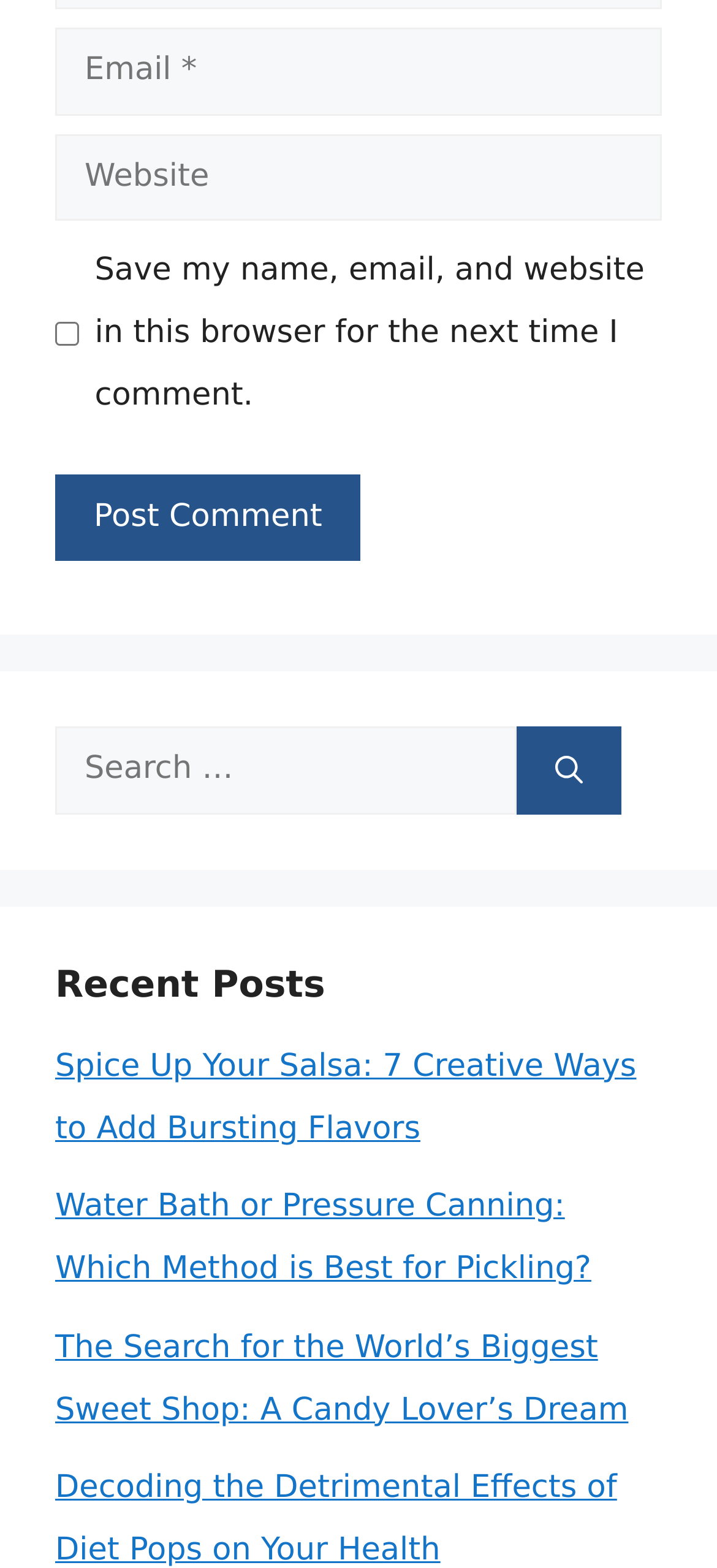What is the purpose of the checkbox?
Carefully analyze the image and provide a detailed answer to the question.

The checkbox is located below the email and website input fields, and its label is 'Save my name, email, and website in this browser for the next time I comment.' This suggests that the purpose of the checkbox is to save the user's comment information for future comments.